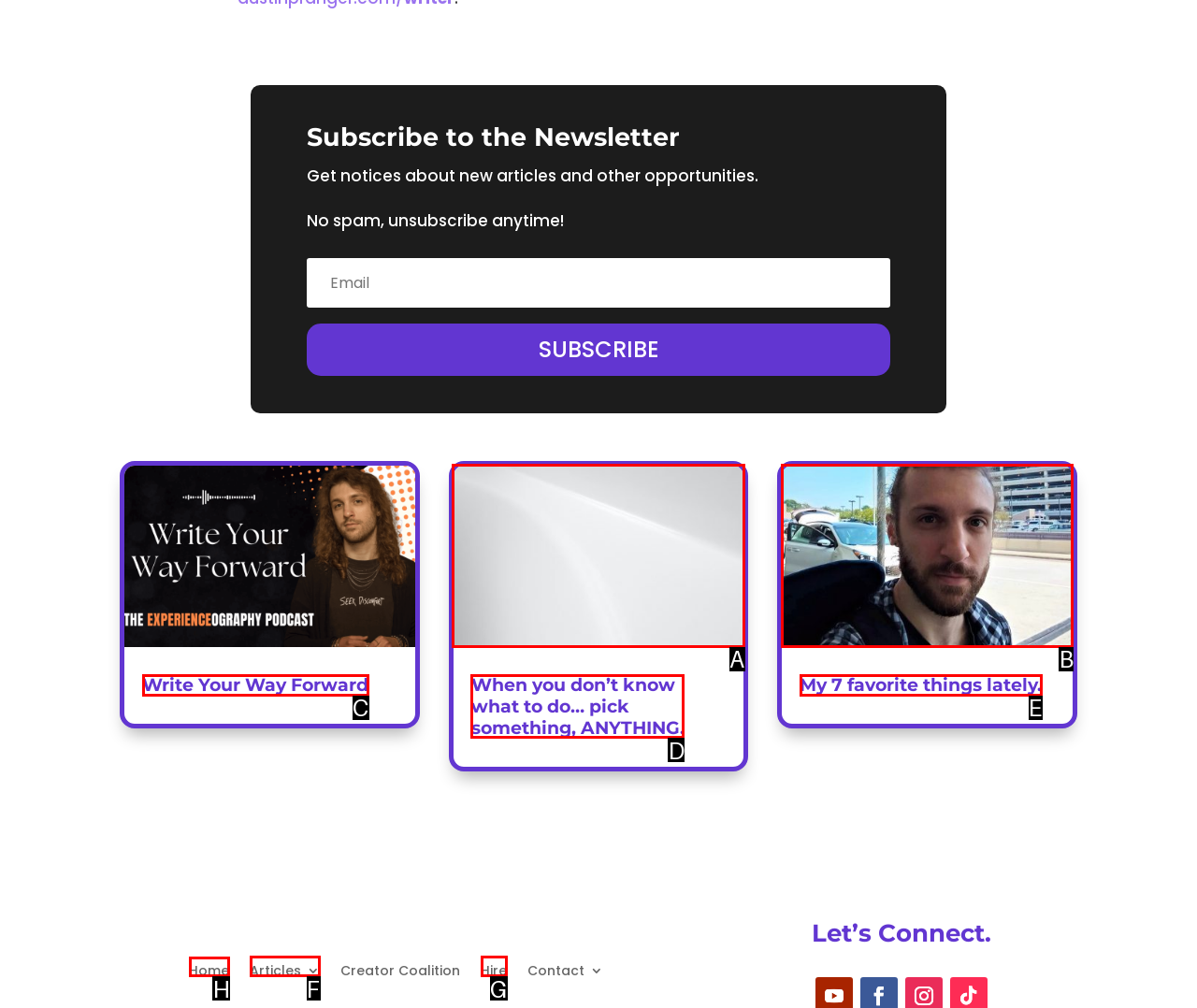Select the correct HTML element to complete the following task: Click on 'Home'
Provide the letter of the choice directly from the given options.

H